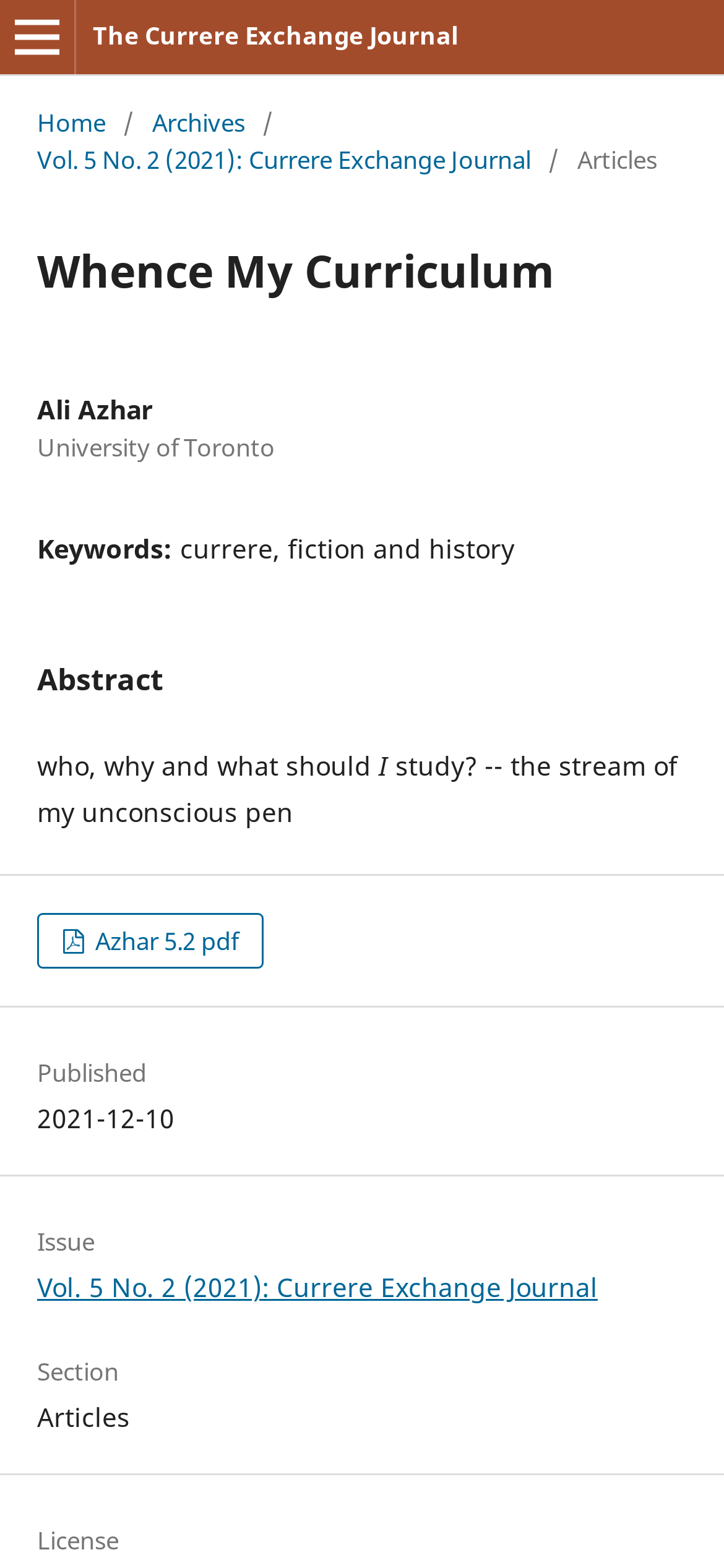Answer the question with a single word or phrase: 
What is the name of the author?

Ali Azhar